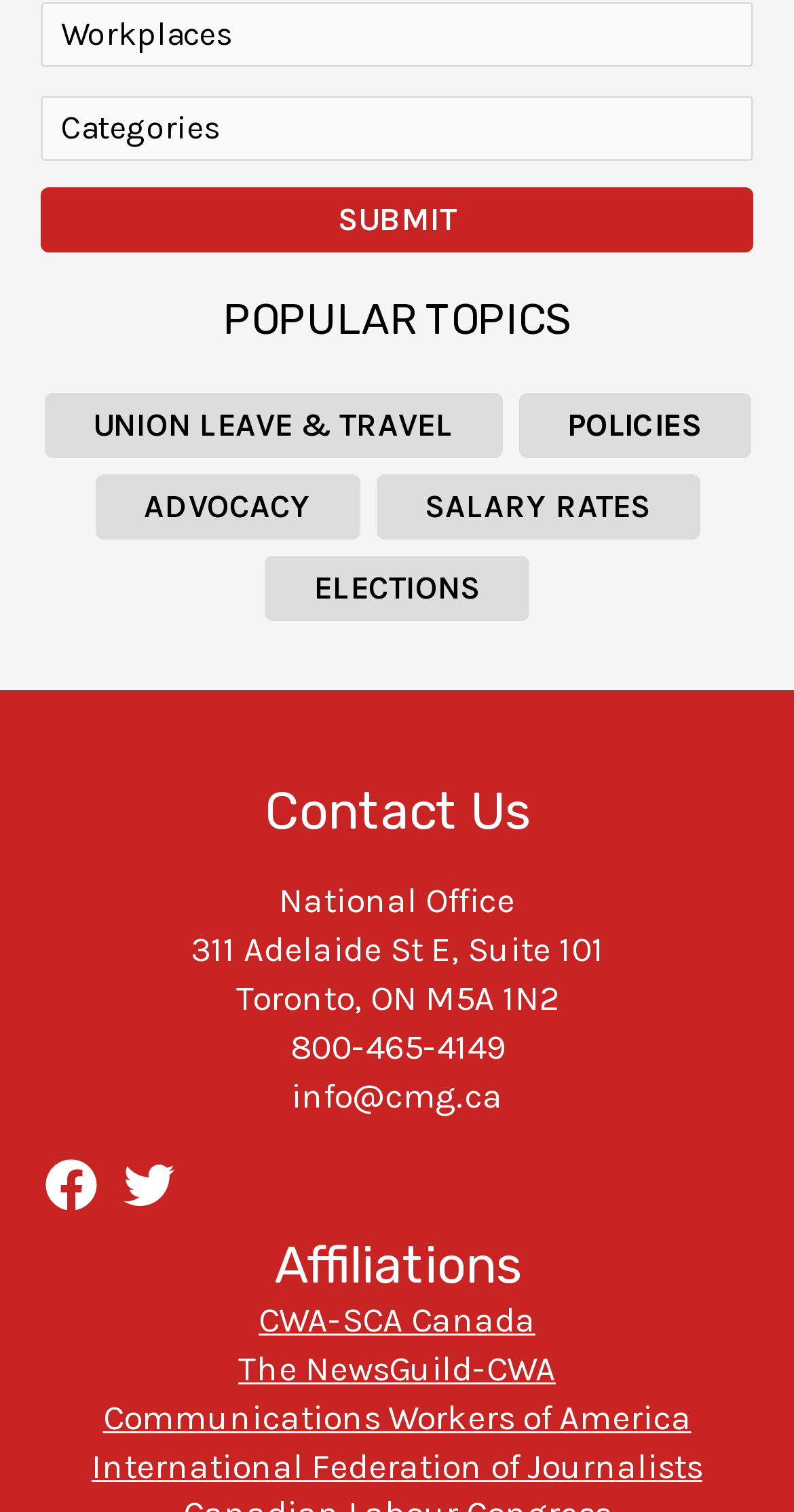Respond to the following query with just one word or a short phrase: 
What social media platforms are linked in the footer?

Facebook, Twitter